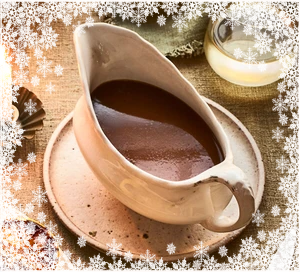What is the color of the plate?
Based on the content of the image, thoroughly explain and answer the question.

The caption explicitly states that the gravy boat sits elegantly on a 'light-colored plate', indicating the plate's color.